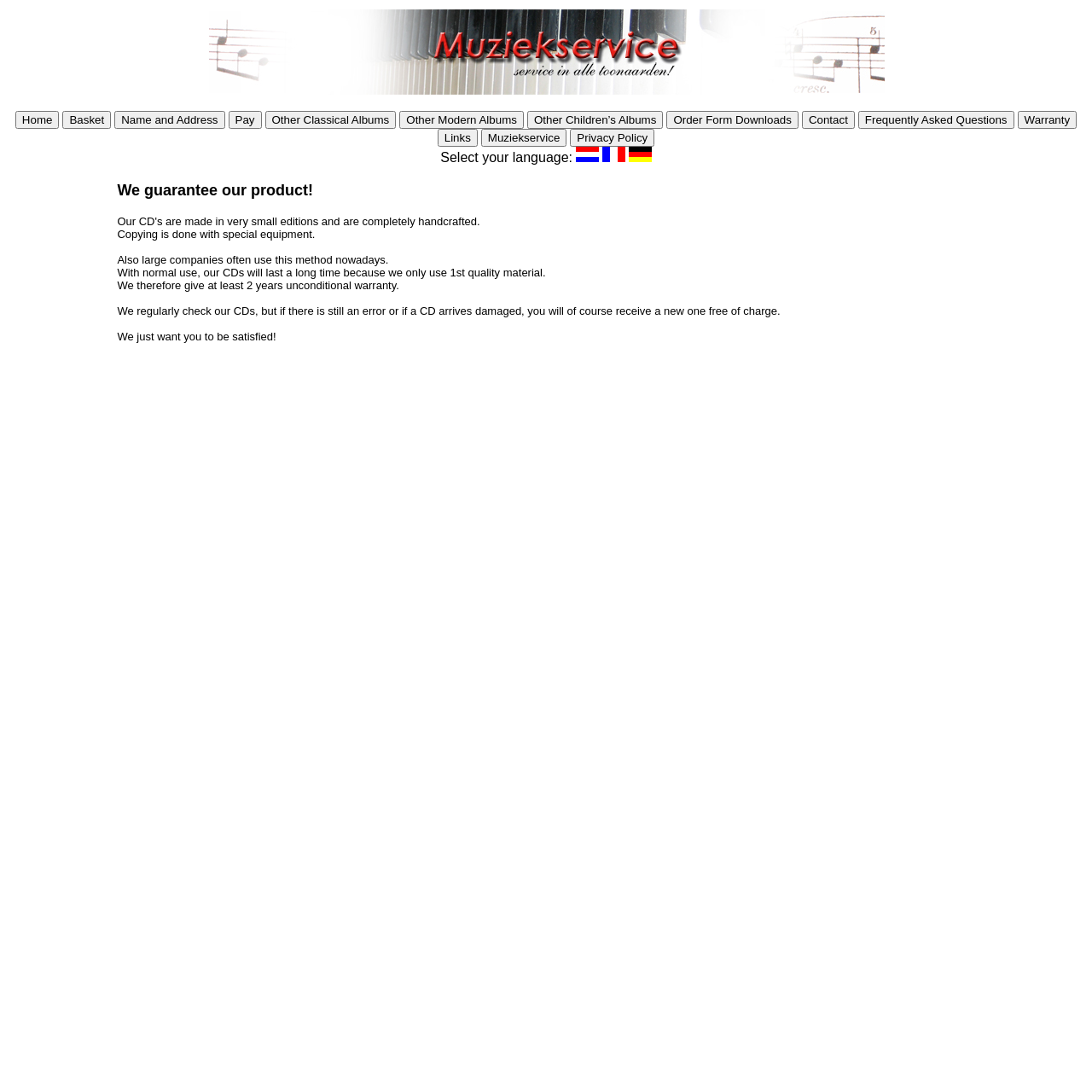Identify the bounding box for the element characterized by the following description: "Order Form Downloads".

[0.61, 0.102, 0.731, 0.118]